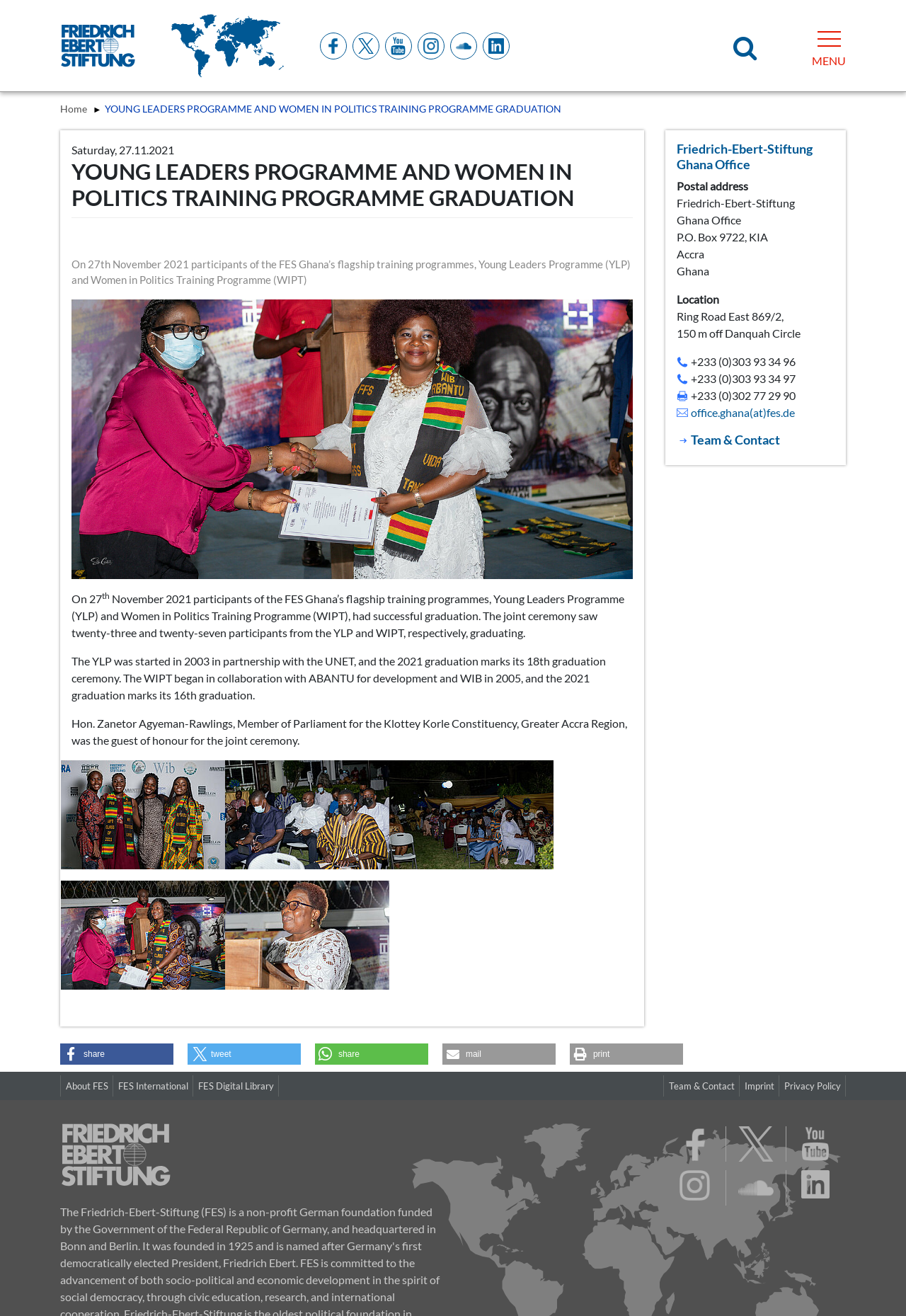Can you show the bounding box coordinates of the region to click on to complete the task described in the instruction: "Click the Facebook link"?

[0.359, 0.029, 0.377, 0.041]